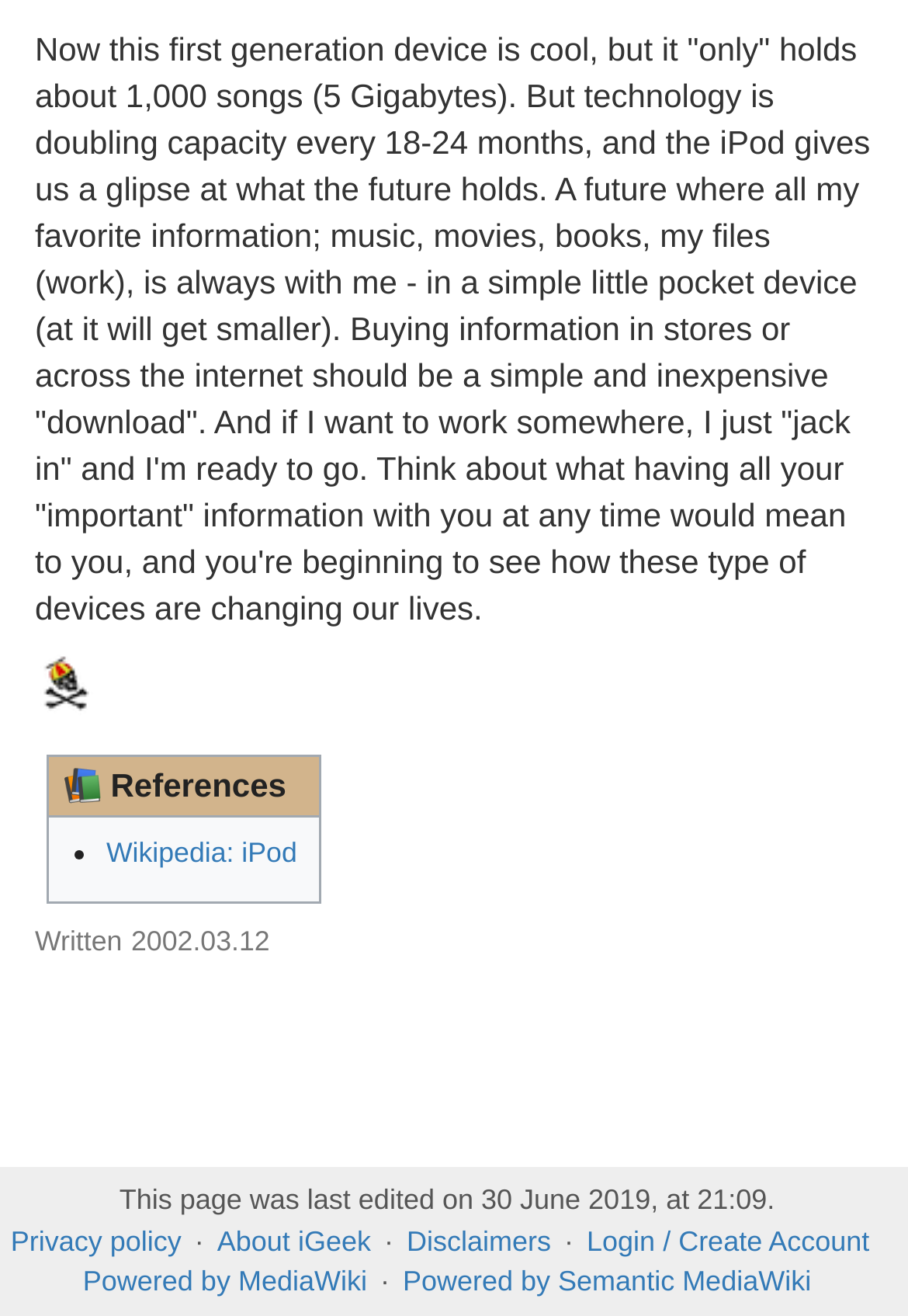Kindly determine the bounding box coordinates for the area that needs to be clicked to execute this instruction: "Read GeekPirate's article".

[0.038, 0.505, 0.108, 0.533]